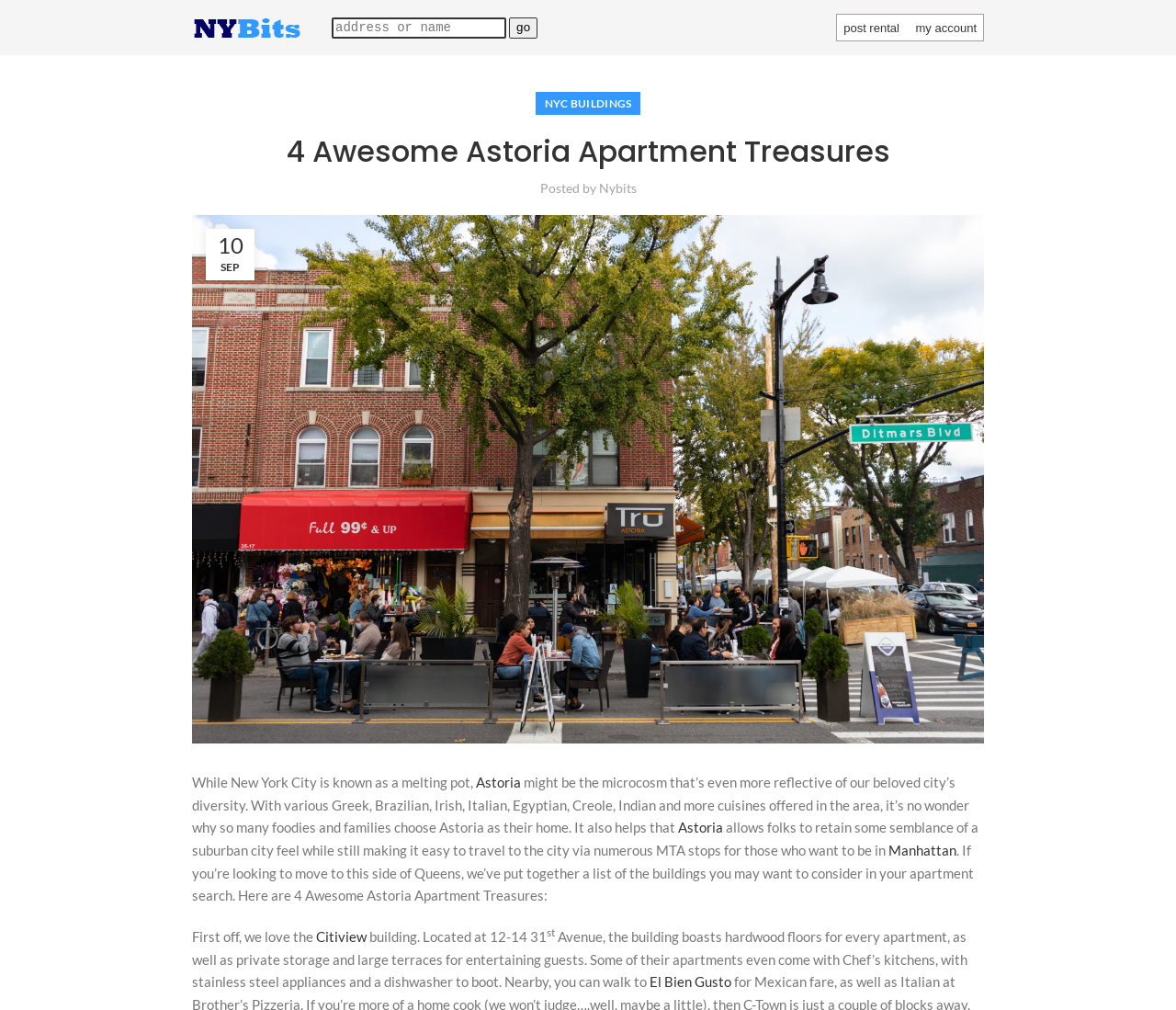Identify the bounding box coordinates of the clickable region to carry out the given instruction: "click the go button".

[0.433, 0.017, 0.457, 0.038]